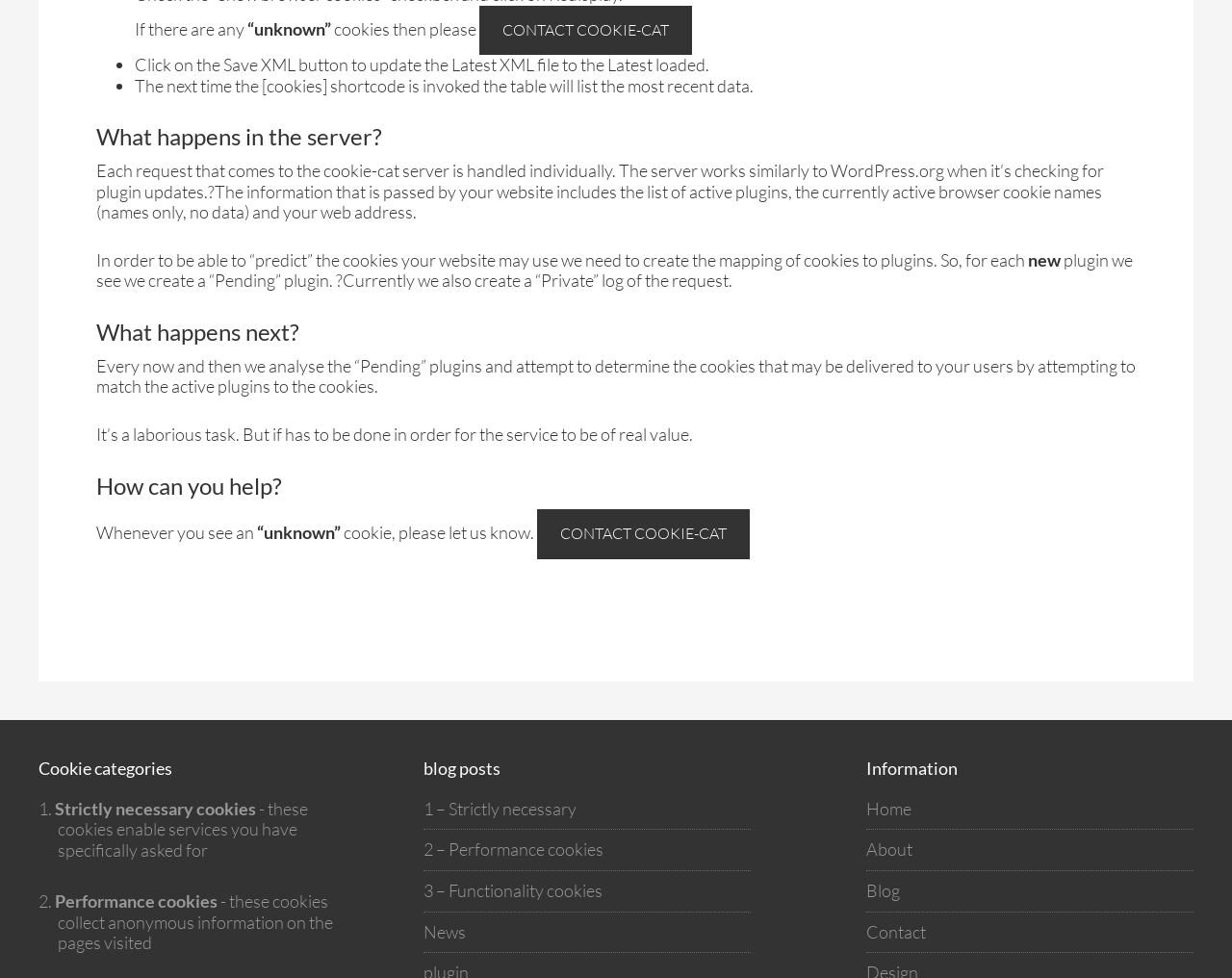Respond with a single word or phrase to the following question:
What are the two types of cookies mentioned?

Strictly necessary, Performance